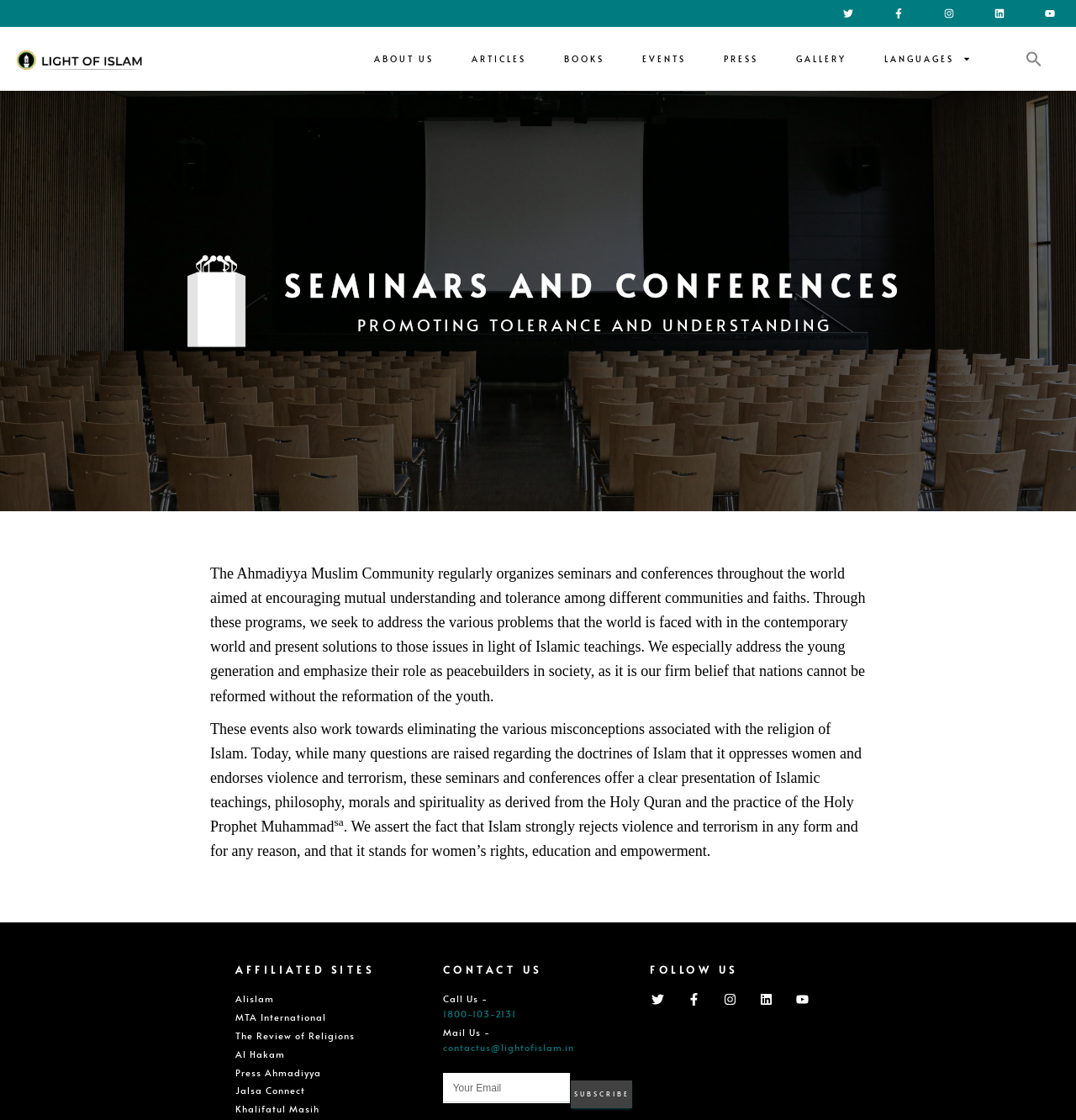How many affiliated sites are listed?
From the screenshot, supply a one-word or short-phrase answer.

6